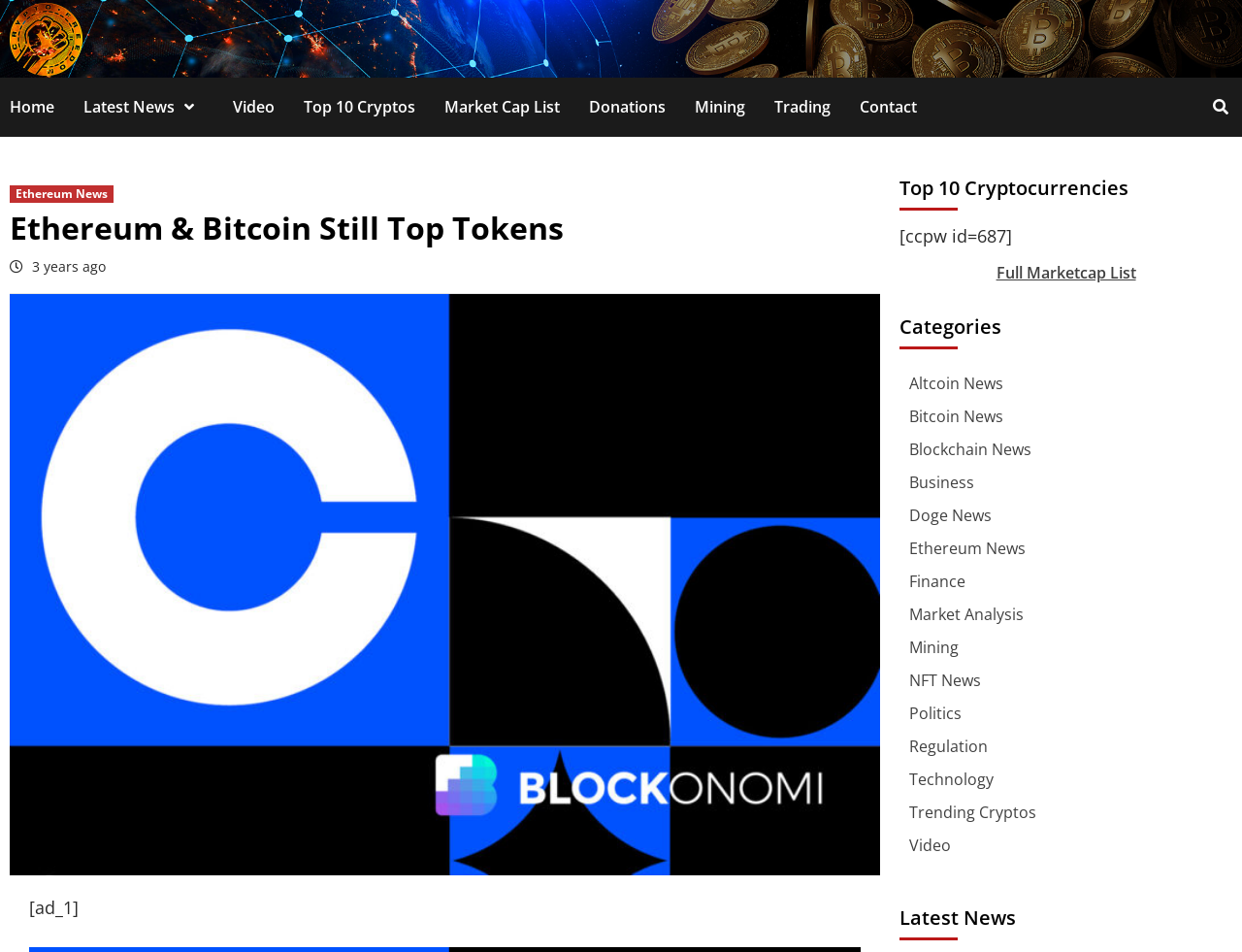Please locate the bounding box coordinates of the element that should be clicked to complete the given instruction: "Explore the Top 10 Cryptocurrencies".

[0.724, 0.174, 0.992, 0.234]